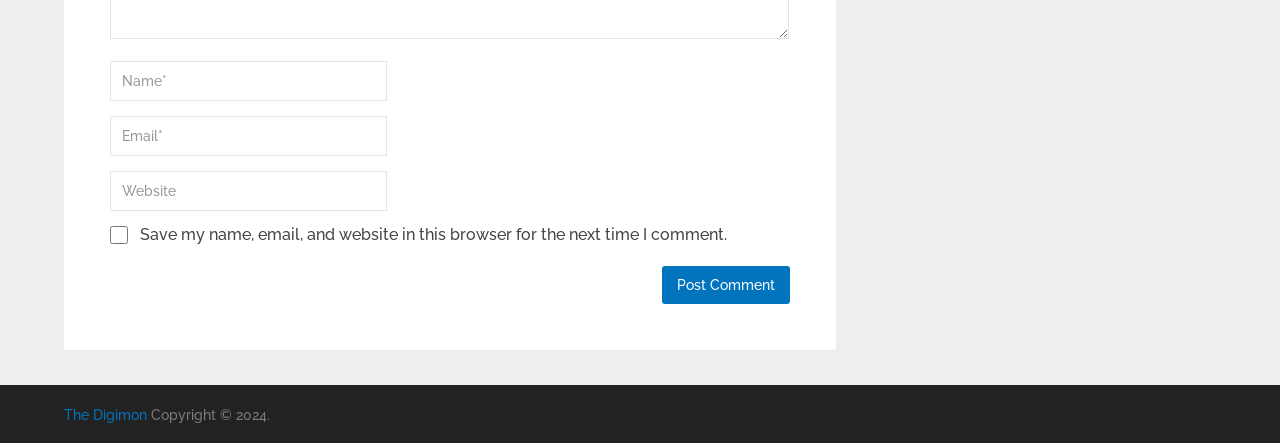From the element description name="url" placeholder="Website", predict the bounding box coordinates of the UI element. The coordinates must be specified in the format (top-left x, top-left y, bottom-right x, bottom-right y) and should be within the 0 to 1 range.

[0.086, 0.386, 0.302, 0.476]